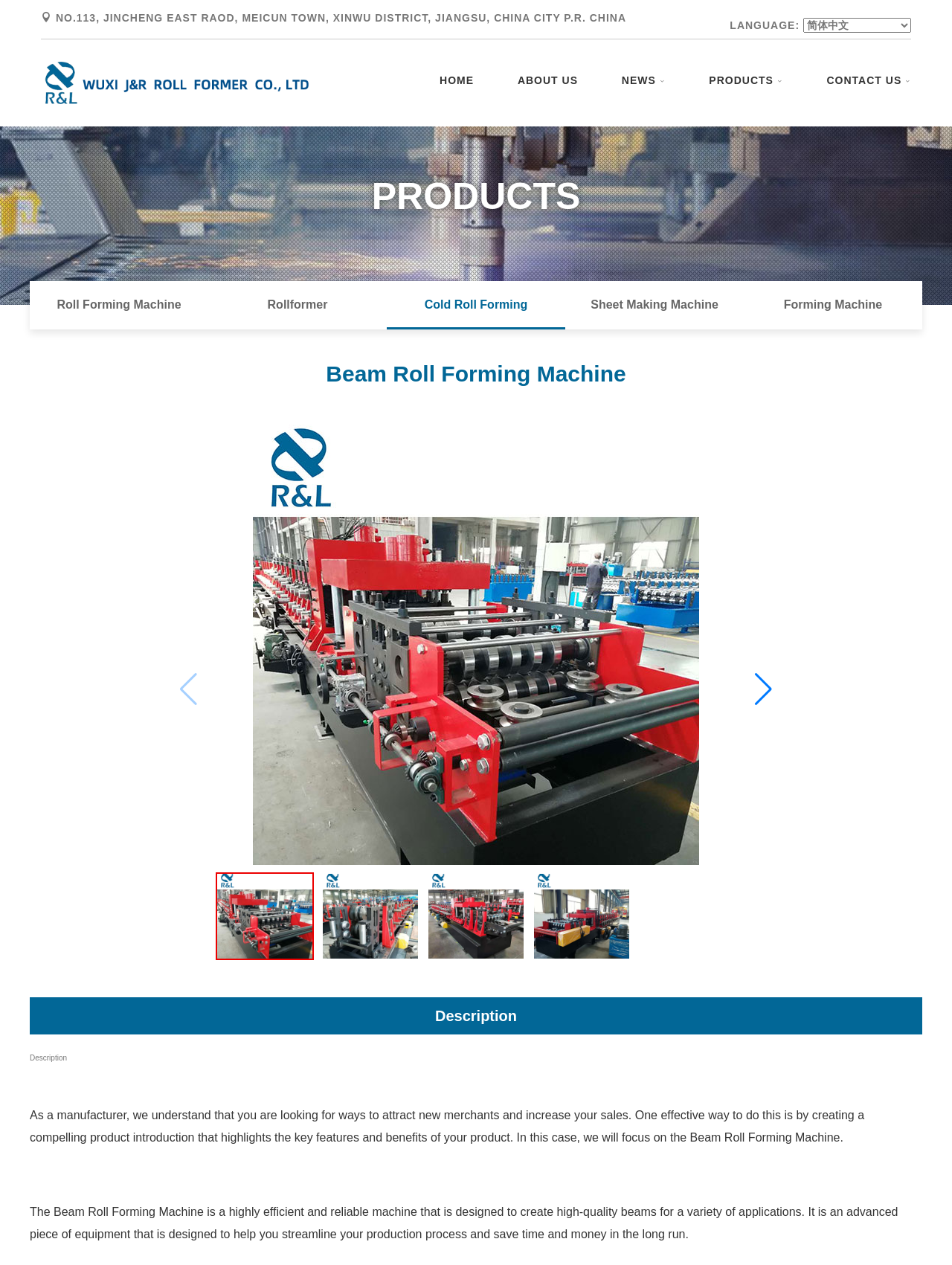Offer a detailed explanation of the webpage layout and contents.

The webpage is about a Beam Roll Forming Machine, also known as a CZ Purlin Roll Forming Machine or a fast change Steel Purlin Making Machine. At the top left corner, there is a logo image with a link to the homepage. Below the logo, there is a navigation menu with links to HOME, ABOUT US, NEWS, PRODUCTS, and CONTACT US.

On the top right corner, there is a language selection combobox with a label "LANGUAGE:". Below the navigation menu, there is a table with five links to different types of machines, including Roll Forming Machine, Rollformer, Cold Roll Forming, Sheet Making Machine, and Forming Machine.

The main content of the webpage is divided into two sections. The first section has a heading "Beam Roll Forming Machine" and a brief introduction to the machine. Below the heading, there are four groups of images, each with a label "1 / 4", "2 / 4", "3 / 4", and "4 / 4", respectively. These images are likely showcasing different features or aspects of the Beam Roll Forming Machine.

The second section has a static text "Description" followed by a detailed description of the Beam Roll Forming Machine. The text explains the benefits and features of the machine, including its high efficiency, reliability, and ability to streamline production processes.

At the bottom of the page, there are two buttons, "Next slide" and "Previous slide", which are likely used to navigate through a slideshow or a series of images.